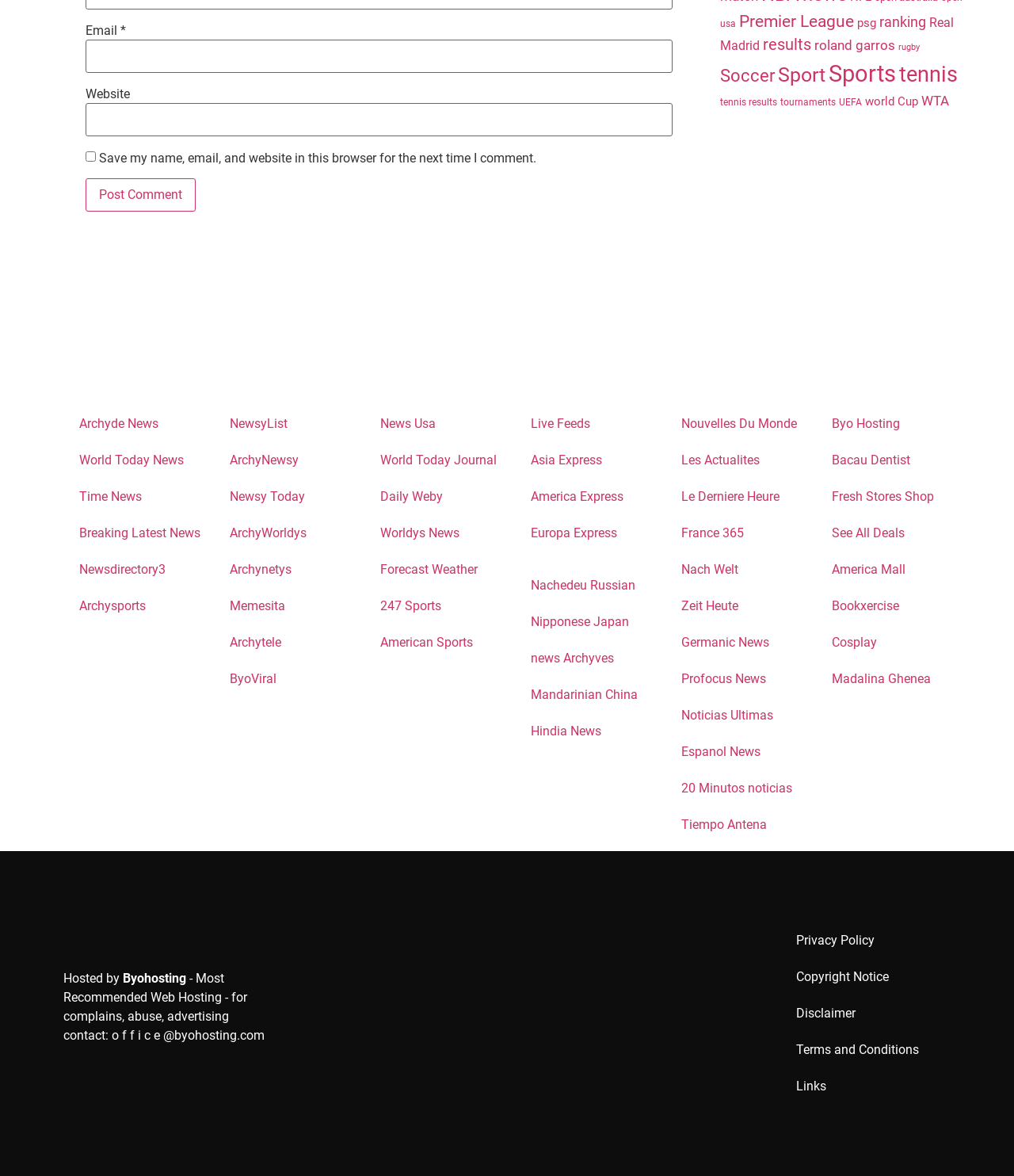Based on the element description Follow Ups, identify the bounding box coordinates for the UI element. The coordinates should be in the format (top-left x, top-left y, bottom-right x, bottom-right y) and within the 0 to 1 range.

None